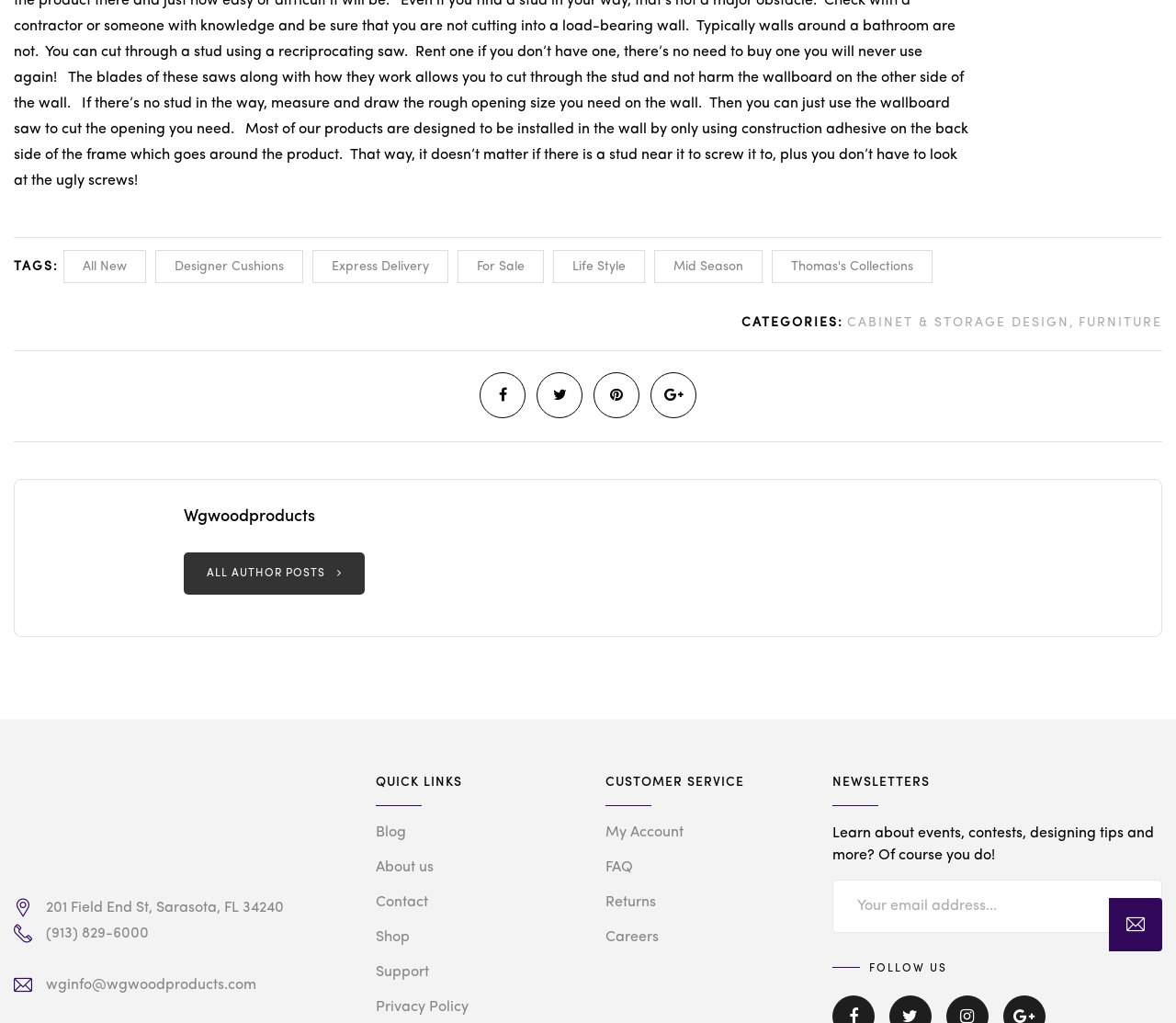Please identify the bounding box coordinates of the region to click in order to complete the given instruction: "Click on the 'Designer Cushions' link". The coordinates should be four float numbers between 0 and 1, i.e., [left, top, right, bottom].

[0.132, 0.244, 0.258, 0.277]